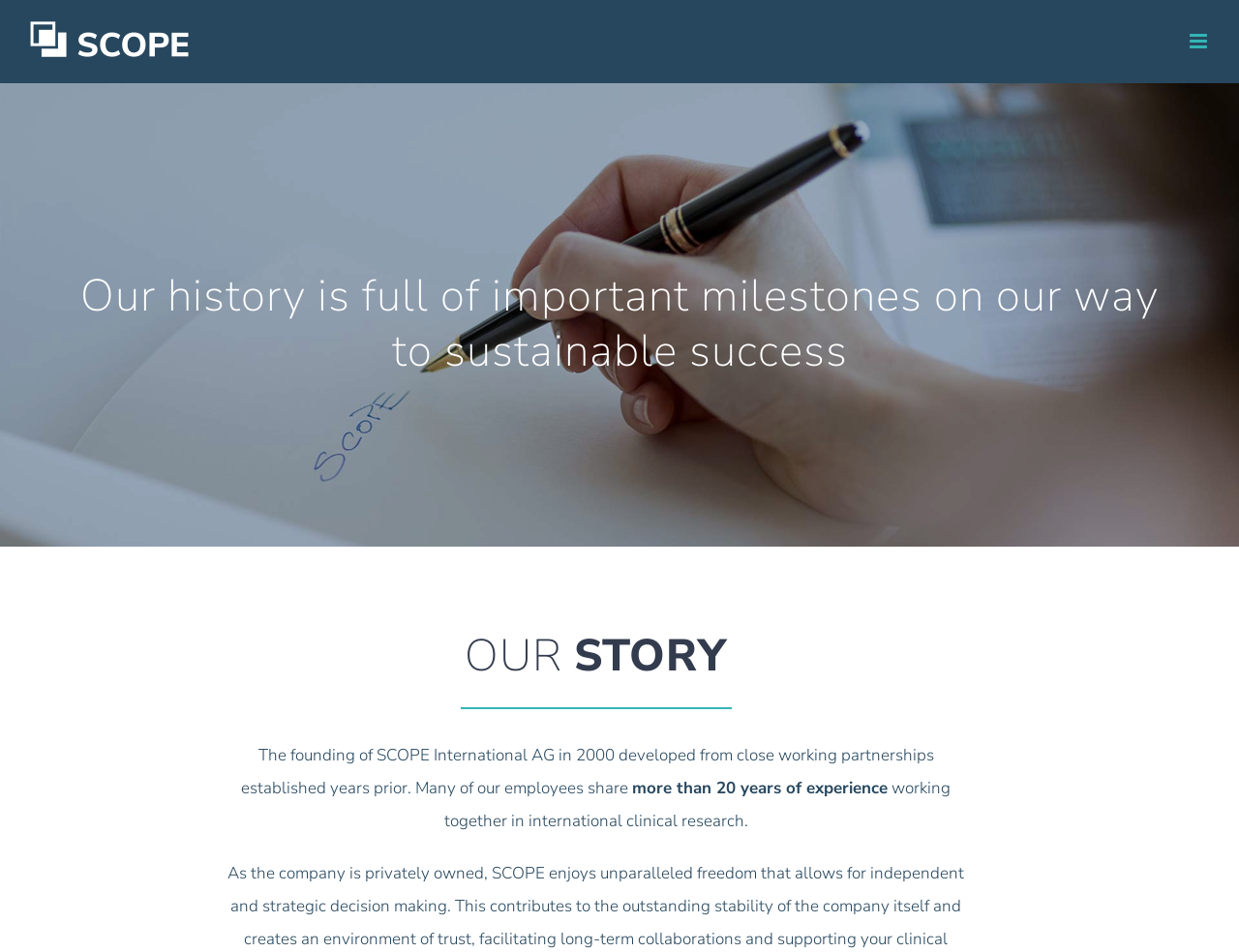What is the bounding box coordinate of the 'OUR STORY' heading?
Look at the image and respond with a one-word or short-phrase answer.

[0.176, 0.66, 0.786, 0.718]